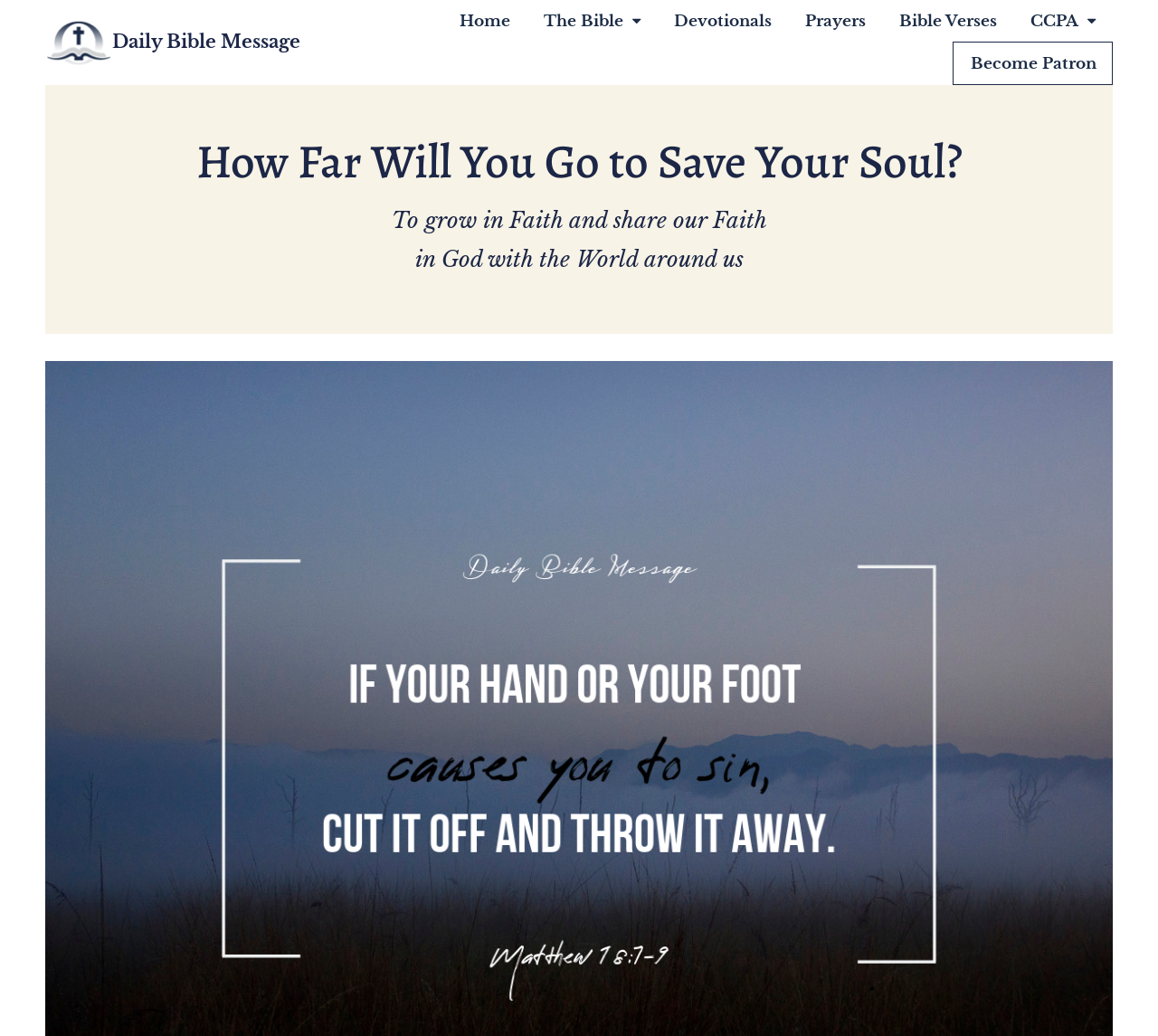Write an exhaustive caption that covers the webpage's main aspects.

The webpage is a daily Bible message platform, with a prominent heading "How Far Will You Go to Save Your Soul?" situated near the top of the page. Below this heading, there are two lines of text, "To grow in Faith and share our Faith" and "in God with the World around us", which appear to be a brief introduction or motto.

At the top-left corner of the page, there is a link to the homepage labeled "Home". Next to it, there are several links to different sections of the website, including "The Bible", "Devotionals", "Prayers", and "Bible Verses". These links are aligned horizontally and take up a significant portion of the top section of the page.

On the top-right corner, there is a link to "Become Patron" and another link labeled "CCPA" with a dropdown menu. Above these links, there is a smaller link to "Daily Bible Message", which is also a heading.

The overall layout of the page suggests a focus on providing easy access to various Bible-related resources and content, with a clear emphasis on the daily Bible message.